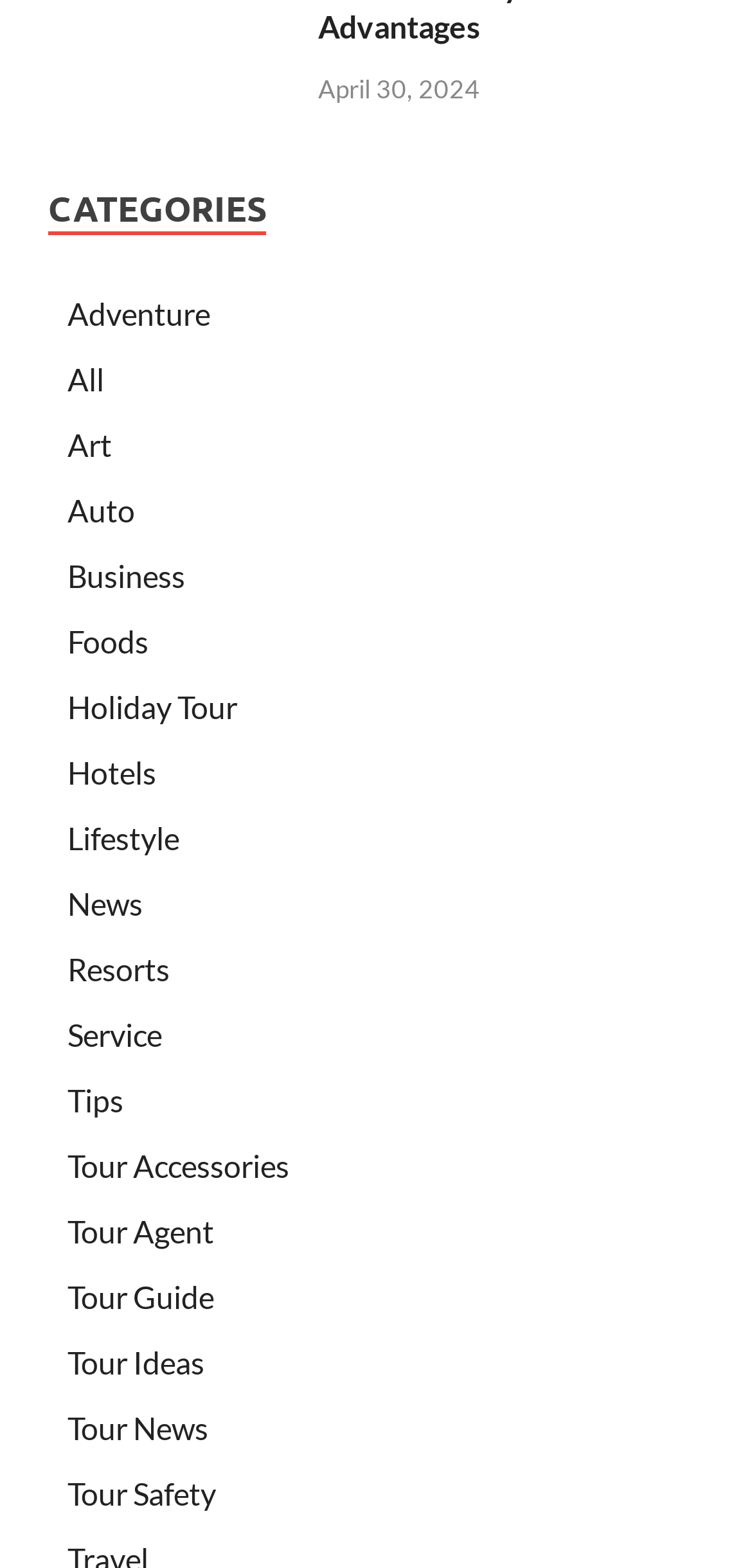Please determine the bounding box coordinates of the section I need to click to accomplish this instruction: "read Tour News".

[0.09, 0.899, 0.277, 0.923]